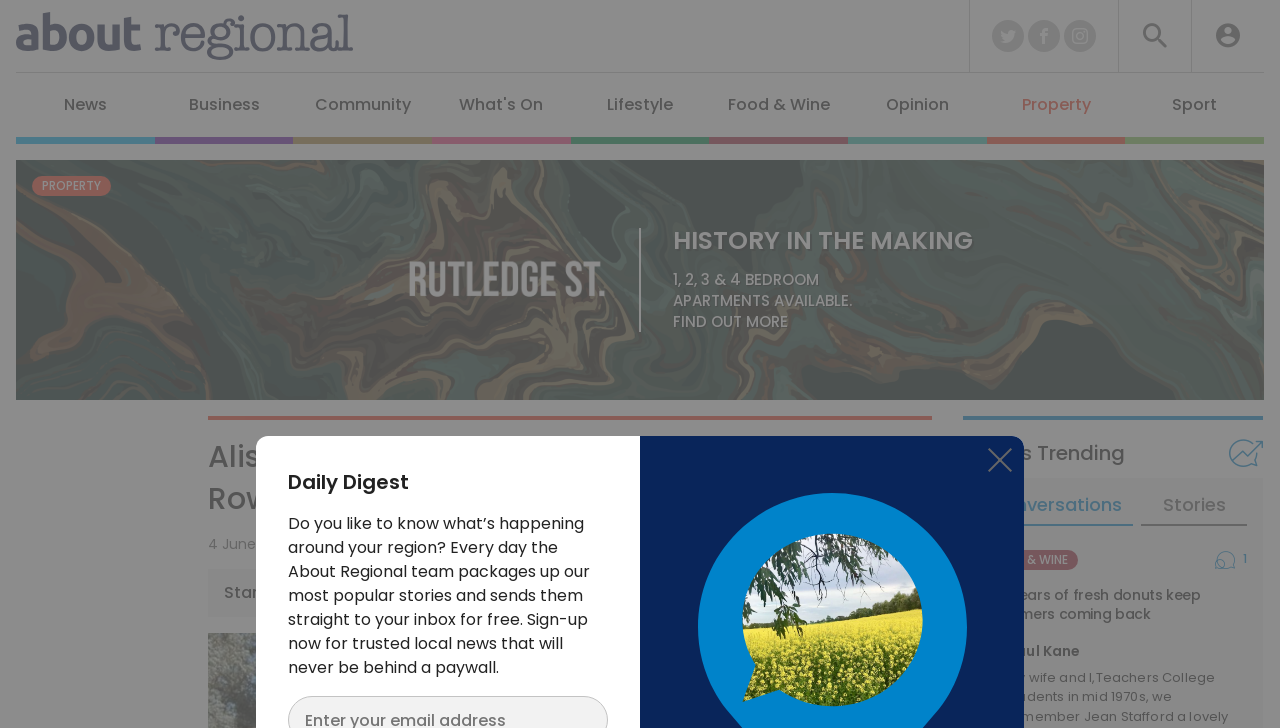What is the purpose of the 'Daily Digest' section?
Please analyze the image and answer the question with as much detail as possible.

I found the purpose of the 'Daily Digest' section by reading the text below the heading, which explains that it provides daily news updates and allows users to sign up for free.